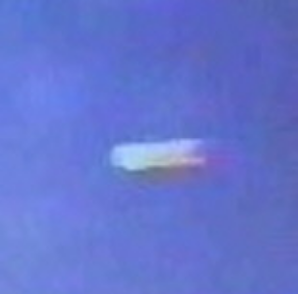Provide an in-depth description of the image you see.

This image depicts an unusual aerial phenomenon captured in the skies, showing what appears to be an elongated object with a multicolored hue against a blue background. The object's shape resembles a massive worm, which has sparked curiosity and speculation regarding its nature. This particular sighting is linked to UFO footage from the STS-48 mission of the Space Shuttle Discovery, recorded in September 1991. The footage has intrigued observers and enthusiasts, who have noted the object's twisting motion as it moves above the clouds, eliciting questions about its origin and identity. This visual representation is part of a broader discussion surrounding unidentified flying objects and their potential implications.